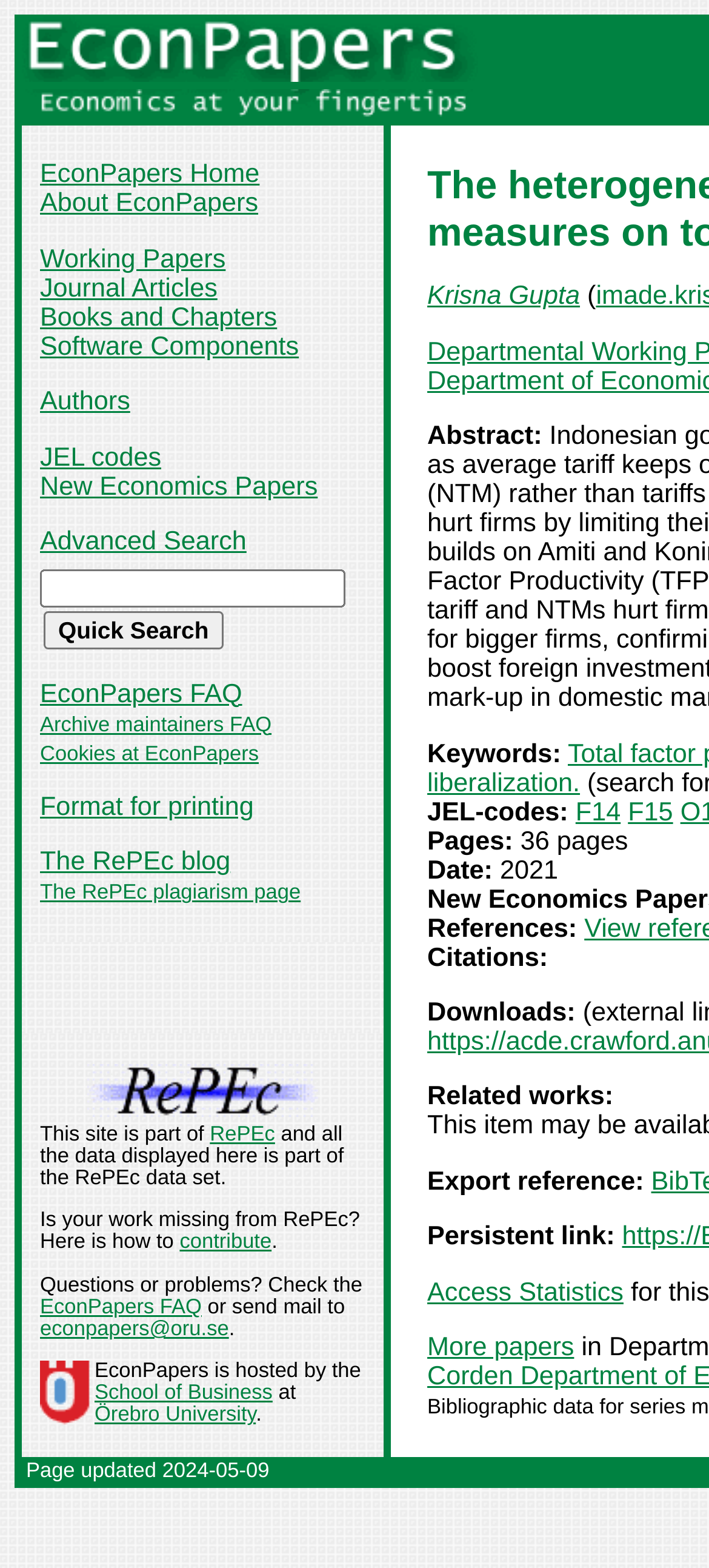Can you determine the bounding box coordinates of the area that needs to be clicked to fulfill the following instruction: "Click on the 'EconPapers' link"?

[0.031, 0.038, 0.674, 0.057]